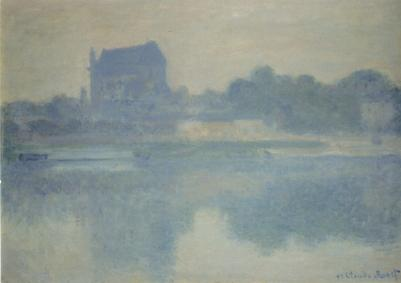Can you look at the image and give a comprehensive answer to the question:
What is the dominant color palette of the painting?

The caption describes the painting as having a 'muted palette of blues and grays', which suggests that these colors are the most prominent and dominant in the artwork.